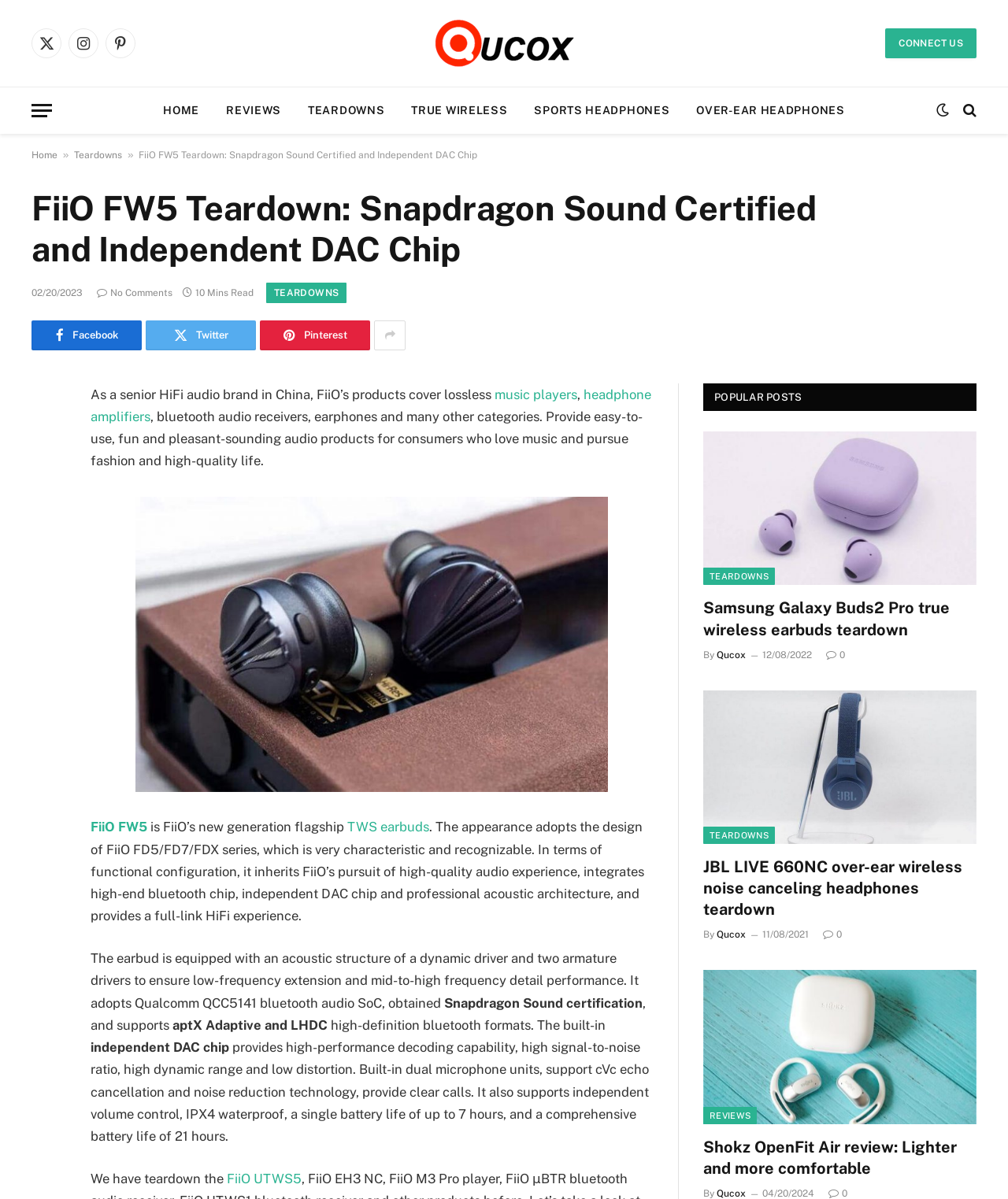What is the certification obtained by FiiO FW5?
From the image, respond with a single word or phrase.

Snapdragon Sound certification